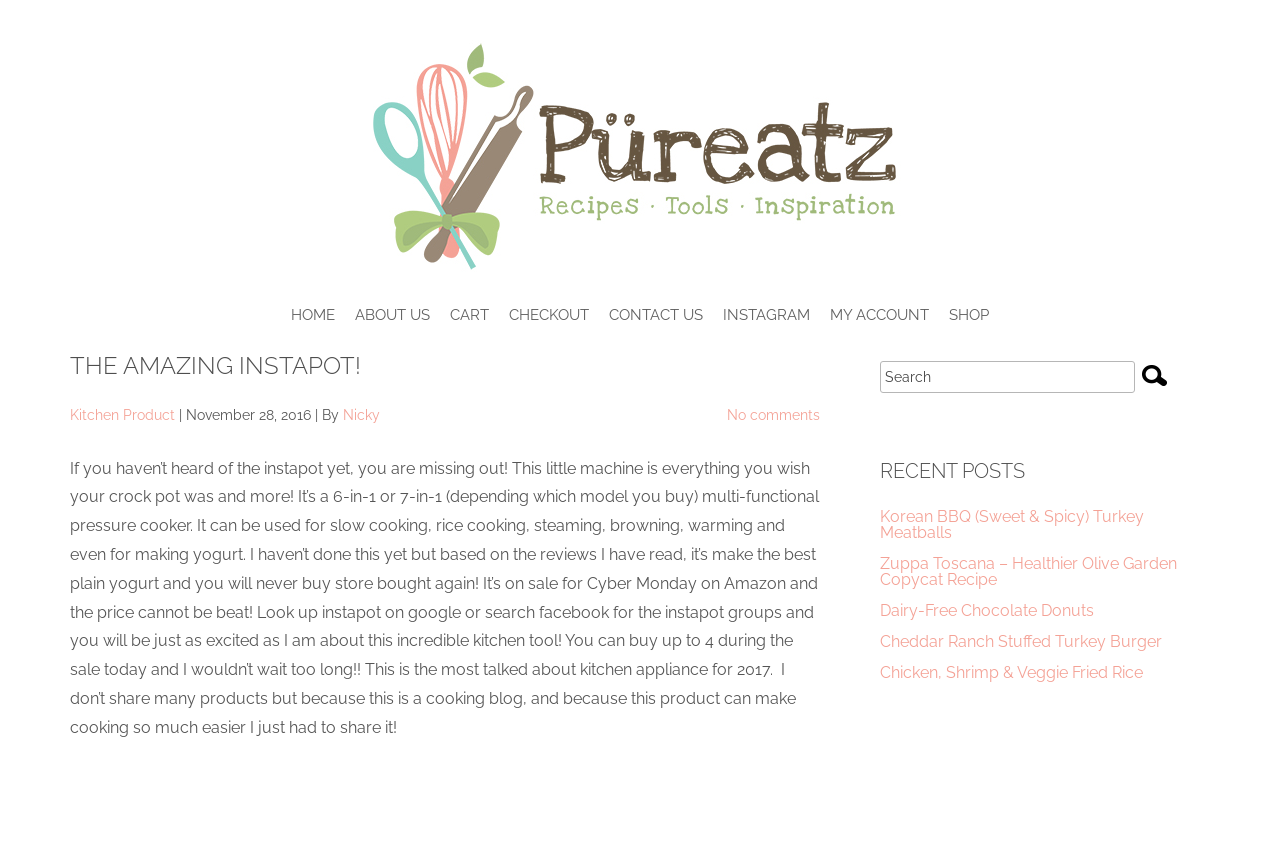Elaborate on the information and visuals displayed on the webpage.

The webpage is about the amazing Instapot, a multi-functional pressure cooker. At the top, there is a logo "Püreatz" with an image, followed by a navigation menu with links to "HOME", "ABOUT US", "CART", "CHECKOUT", "CONTACT US", "INSTAGRAM", "MY ACCOUNT", and "SHOP". 

Below the navigation menu, there is a heading "THE AMAZING INSTAPOT!" in a prominent position. Underneath, there is a link to "Kitchen Product" and a text "November 28, 2016 | By Nicky" indicating the date and author of the article. 

The main content of the webpage is a long paragraph describing the Instapot, its features, and benefits. It explains that the Instapot is a 6-in-1 or 7-in-1 multi-functional pressure cooker that can be used for slow cooking, rice cooking, steaming, browning, warming, and even making yogurt. The text also mentions that the product is on sale for Cyber Monday on Amazon and encourages readers to buy it.

To the right of the main content, there is a search box with a "Submit" button. Above the search box, there is a heading "RECENT POSTS" followed by a list of links to recent articles, including "Korean BBQ (Sweet & Spicy) Turkey Meatballs", "Zuppa Toscana – Healthier Olive Garden Copycat Recipe", "Dairy-Free Chocolate Donuts", "Cheddar Ranch Stuffed Turkey Burger", and "Chicken, Shrimp & Veggie Fried Rice".